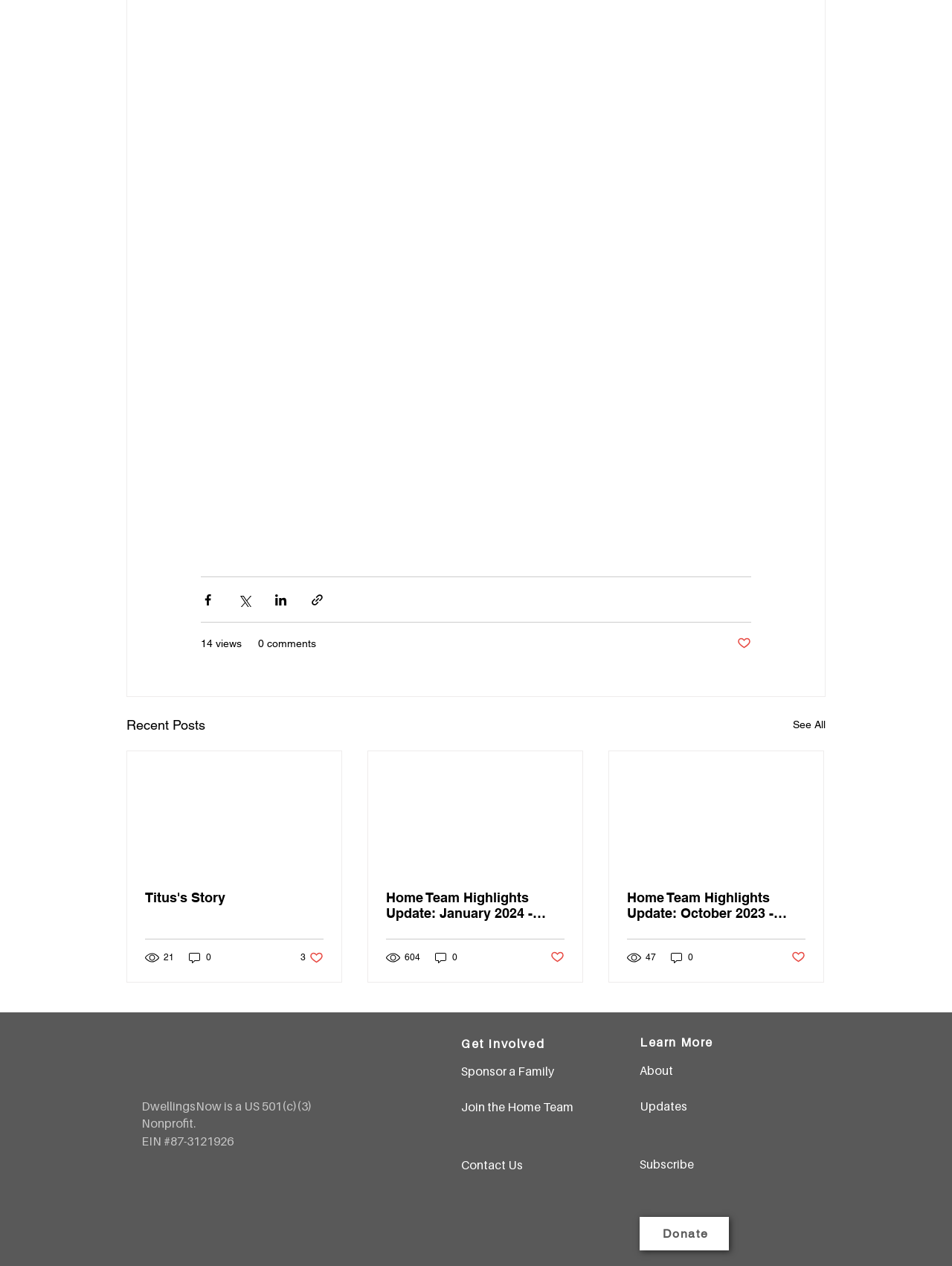What is the name of the nonprofit organization?
From the details in the image, answer the question comprehensively.

The name of the nonprofit organization can be found in the heading element at the bottom of the page, which states 'DwellingsNow is a US 501(c)(3) Nonprofit. EIN #87-3121926'.